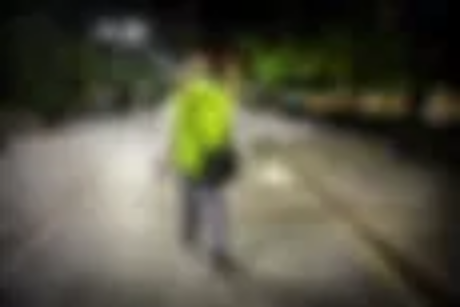Give a one-word or one-phrase response to the question:
What is the historical significance of the sereno's keys?

to open entrances for residents